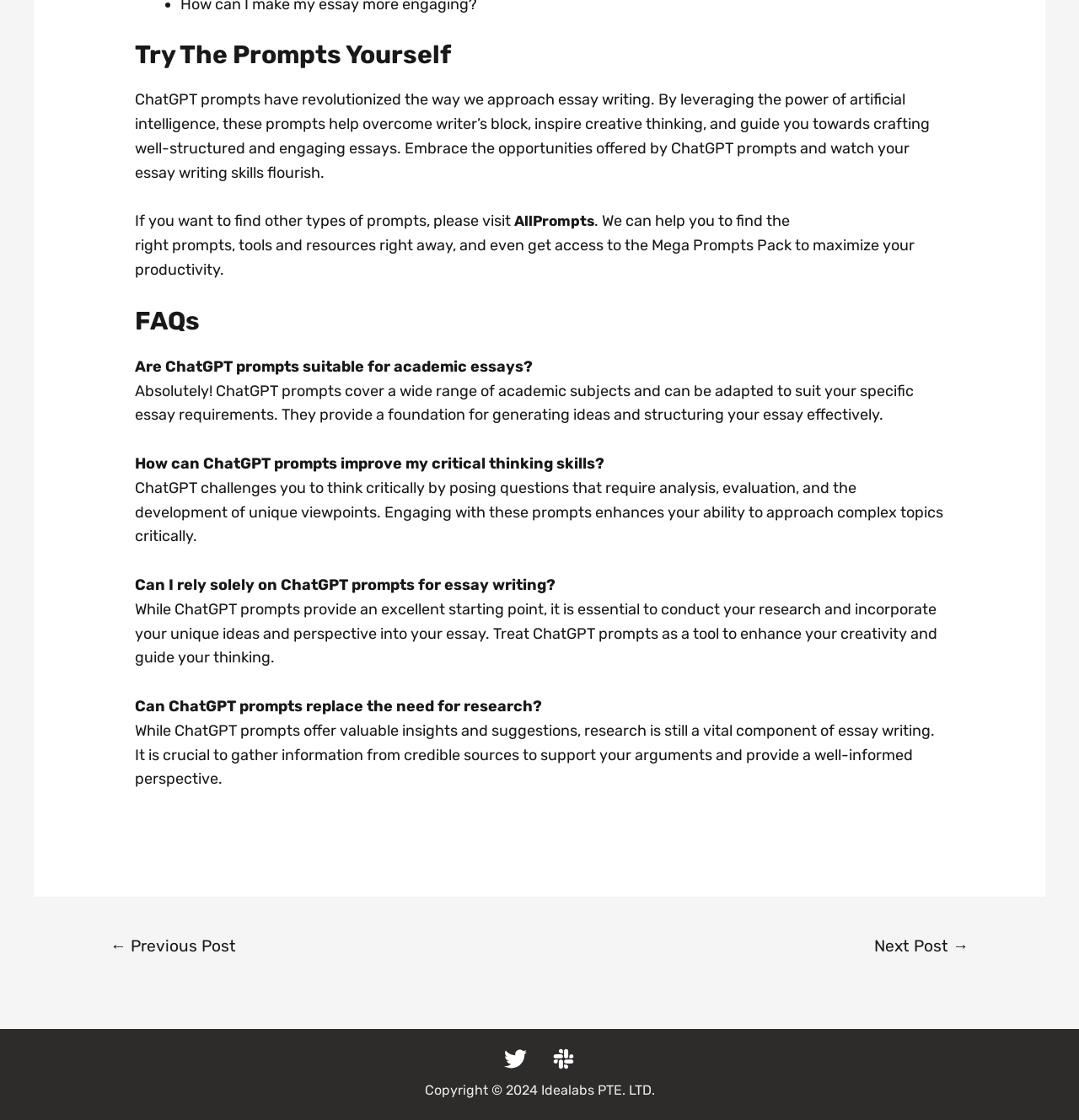Provide a single word or phrase answer to the question: 
What is the name of the company that owns the website?

Idealabs PTE. LTD.